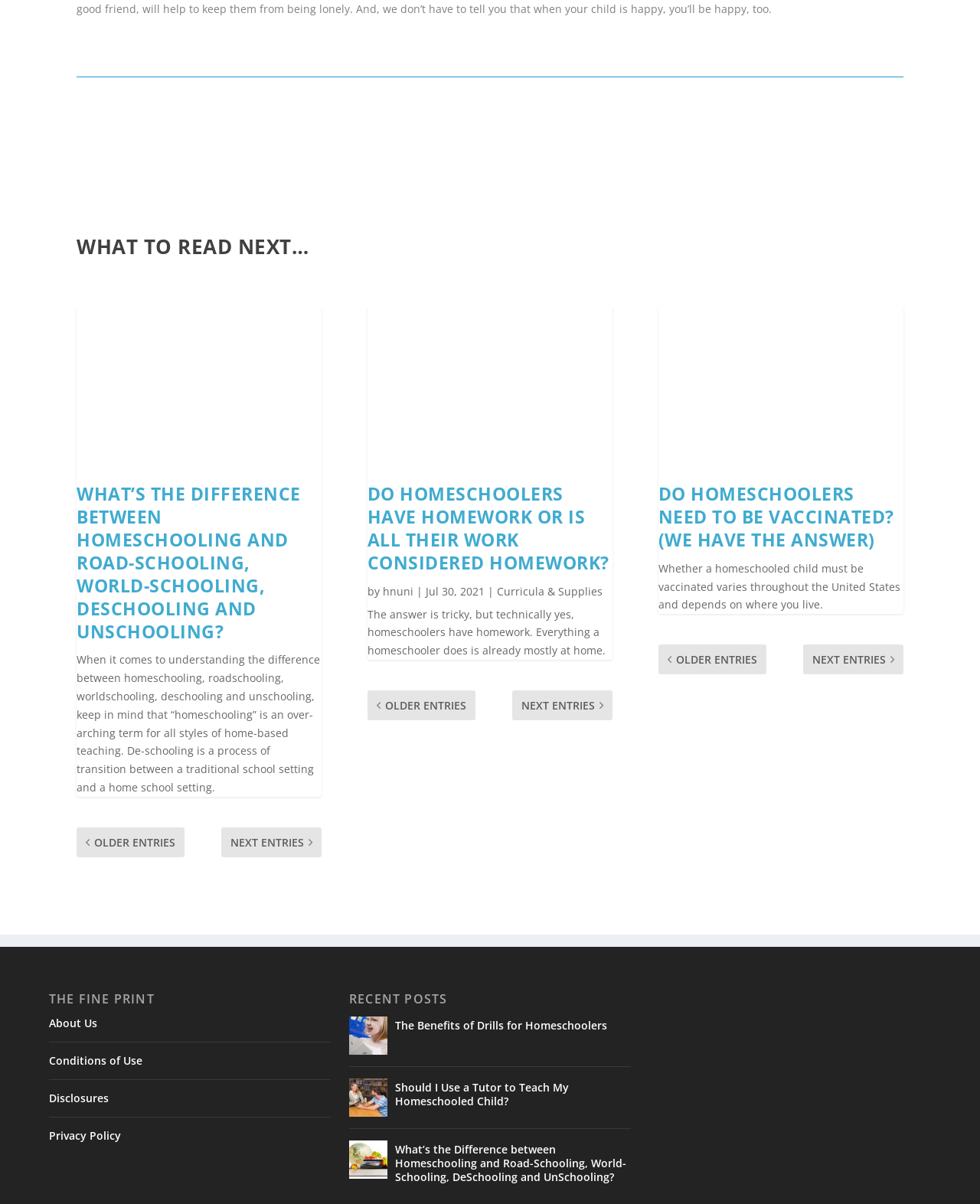Using the element description: "Disclosures", determine the bounding box coordinates. The coordinates should be in the format [left, top, right, bottom], with values between 0 and 1.

[0.05, 0.906, 0.111, 0.918]